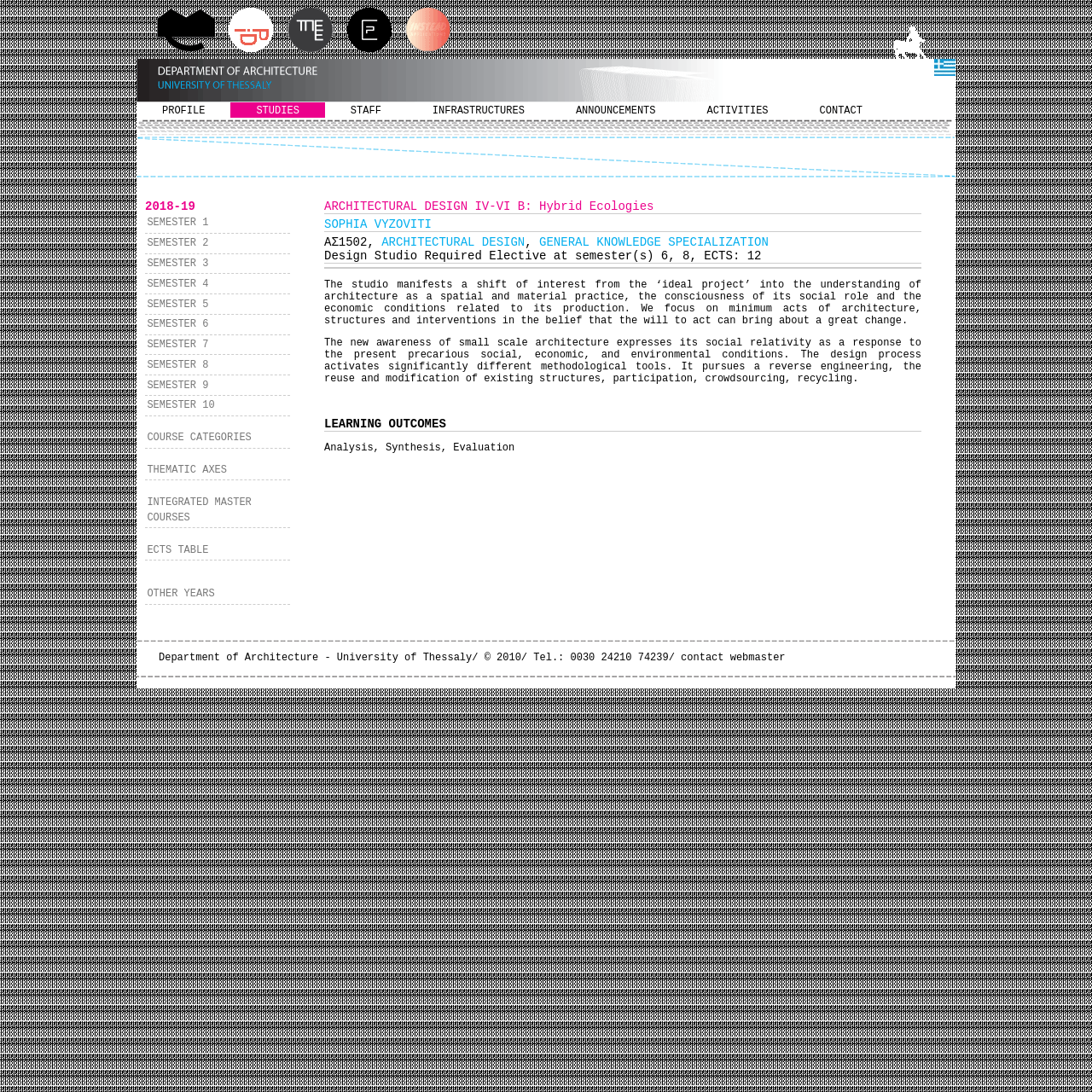Please find the bounding box coordinates of the section that needs to be clicked to achieve this instruction: "Read about ARCHITECTURAL DESIGN IV-VI B".

[0.297, 0.183, 0.599, 0.195]